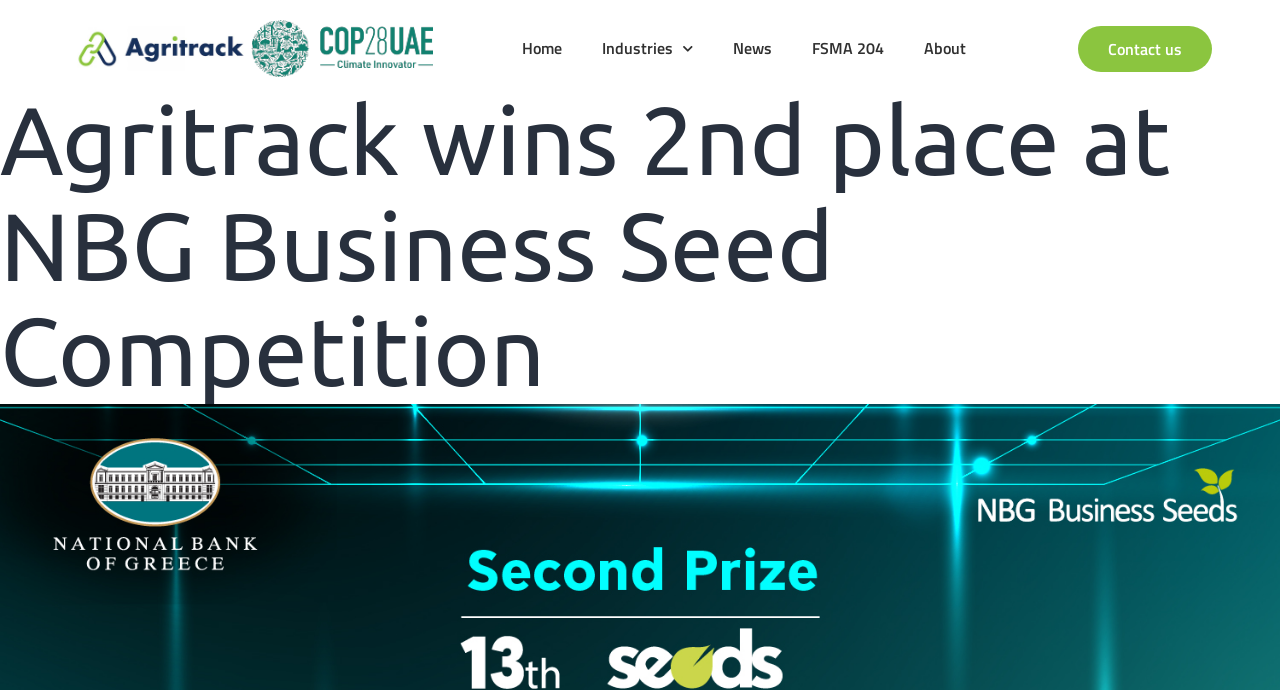Please find and provide the title of the webpage.

Agritrack wins 2nd place at NBG Business Seed Competition